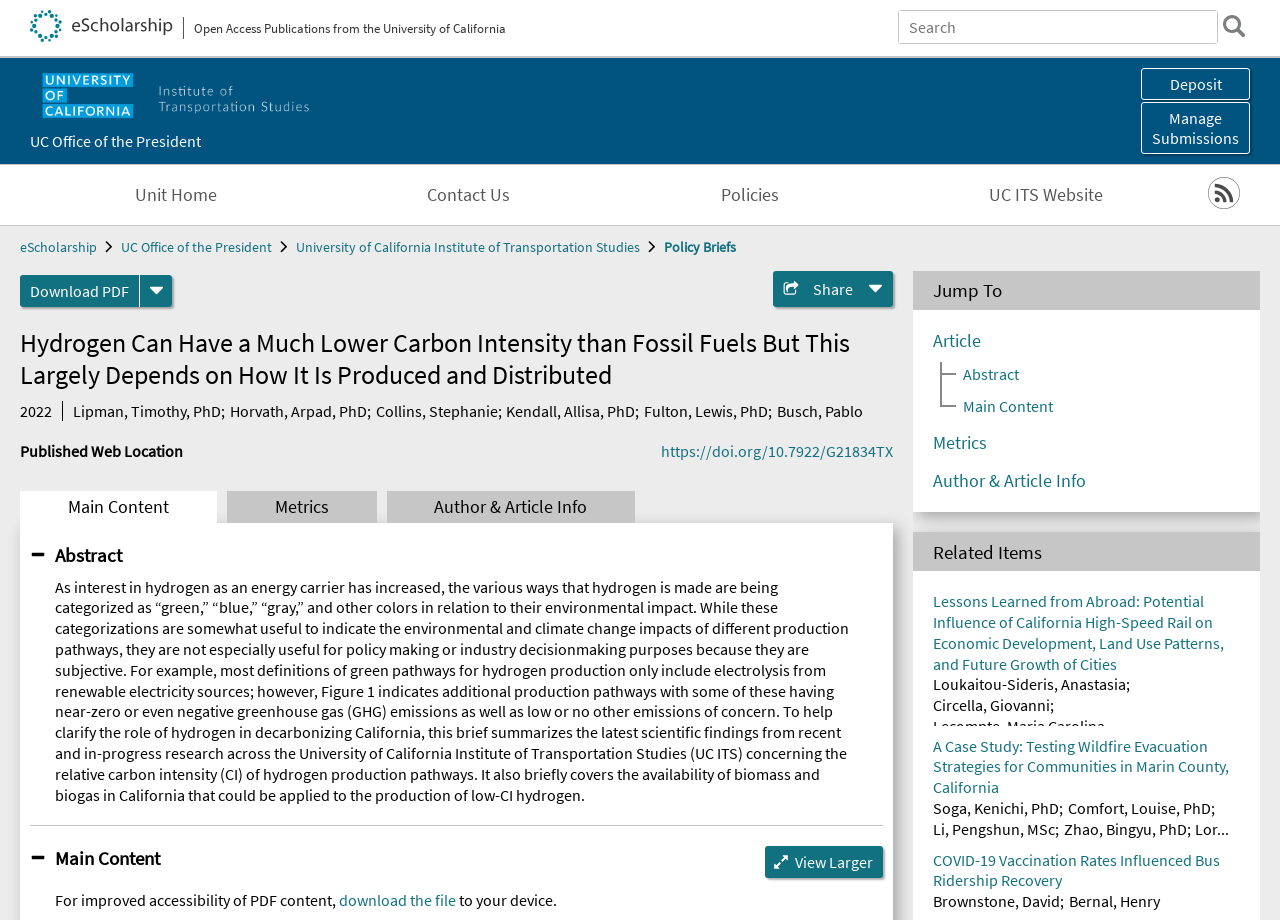Could you specify the bounding box coordinates for the clickable section to complete the following instruction: "Click the Alminartrading logo"?

None